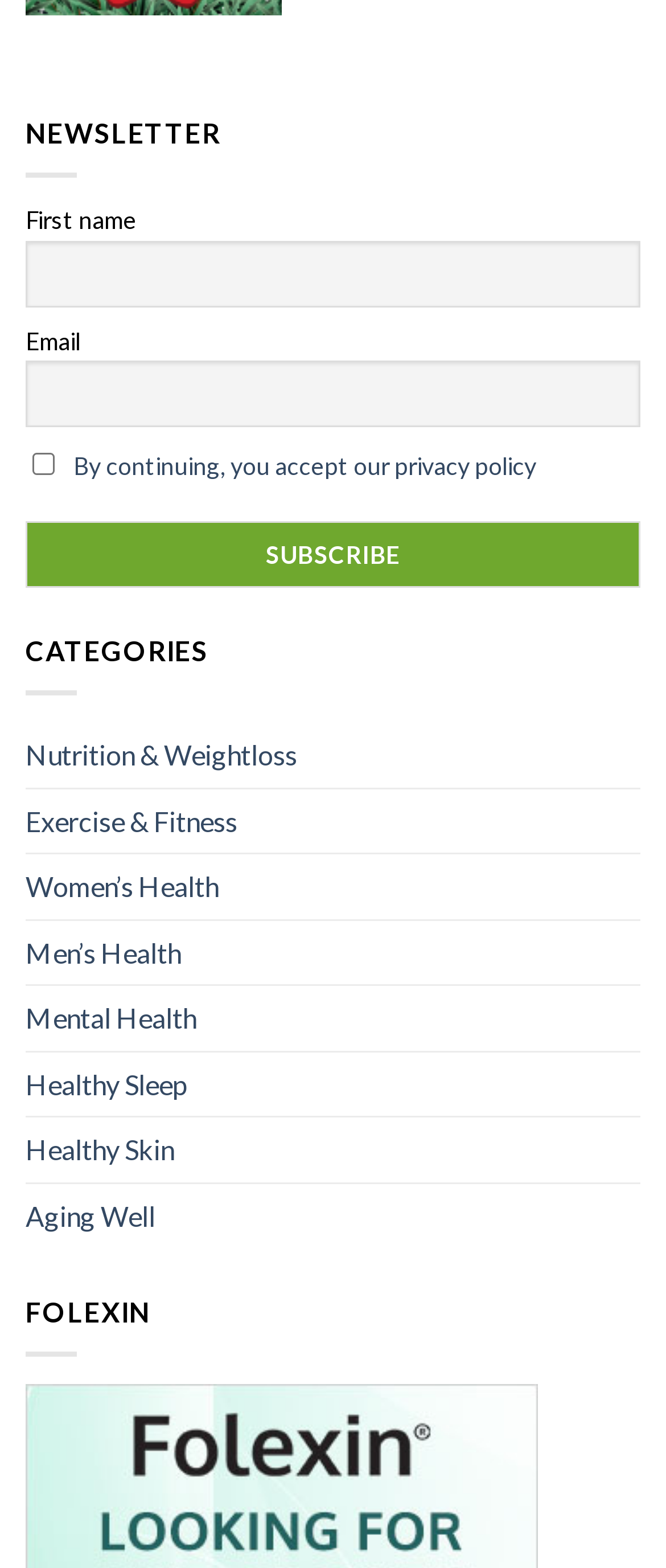Please identify the bounding box coordinates of the region to click in order to complete the given instruction: "Enter first name". The coordinates should be four float numbers between 0 and 1, i.e., [left, top, right, bottom].

[0.038, 0.153, 0.962, 0.196]